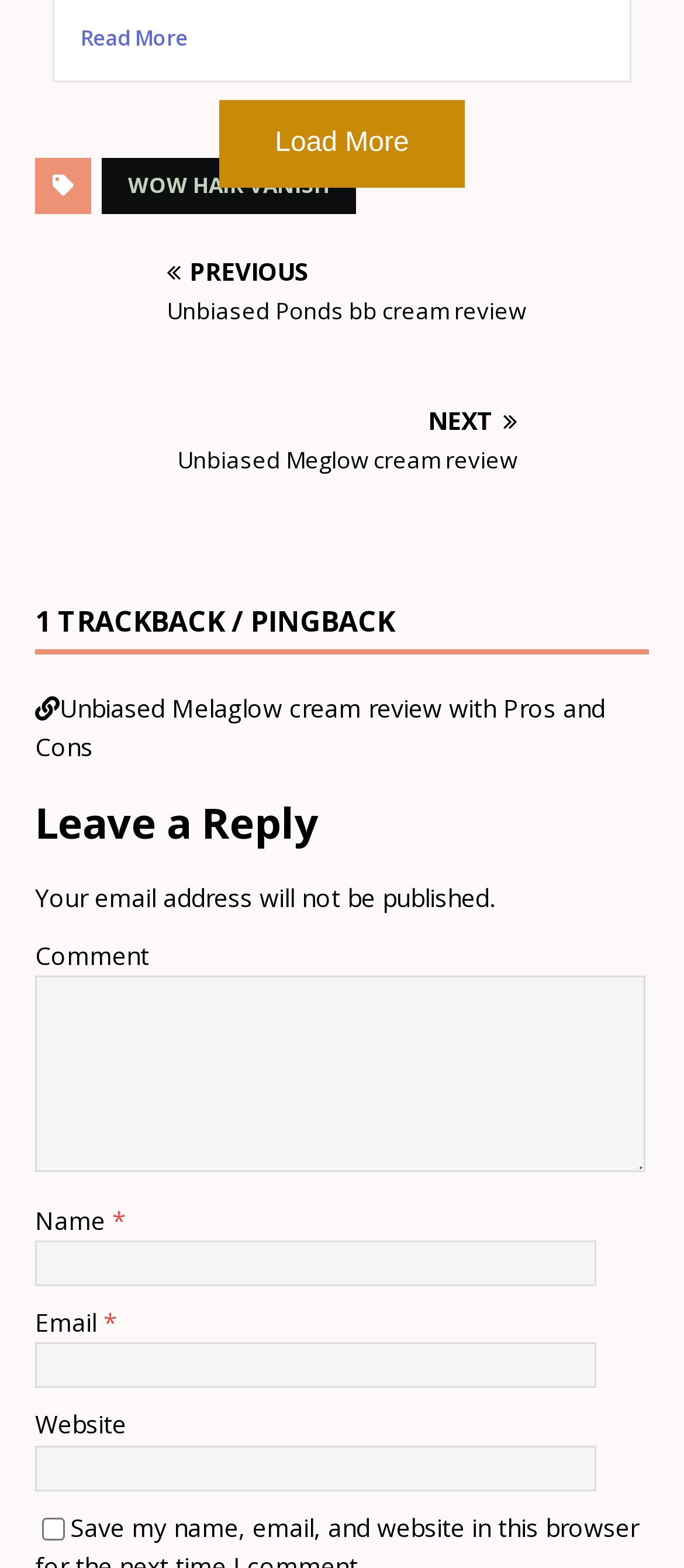Answer the following query with a single word or phrase:
What is the label of the first heading element?

1 TRACKBACK / PINGBACK